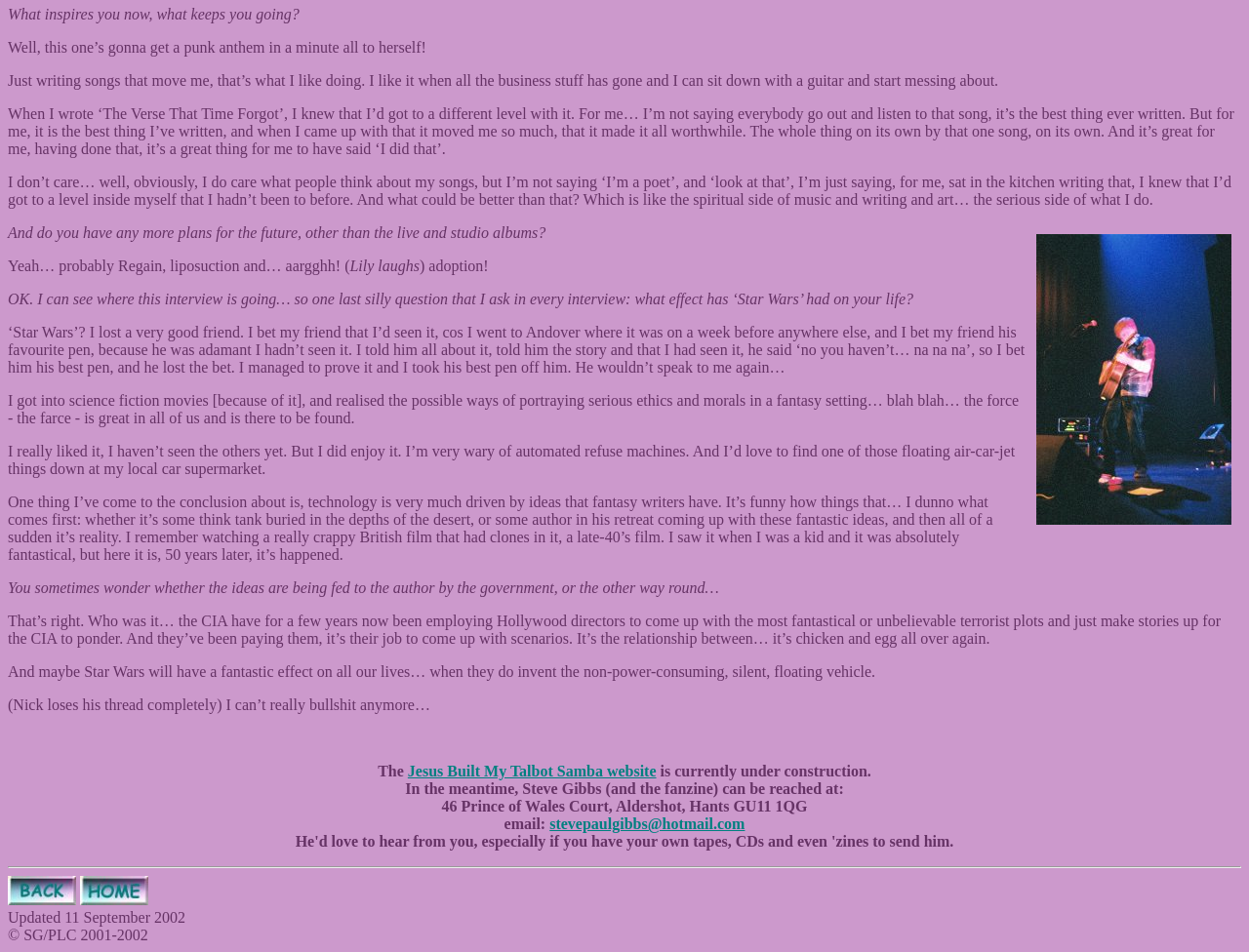What is the website about?
Based on the image, answer the question with as much detail as possible.

The website is about Jesus Built My Talbot Samba, which is mentioned in the link element with ID 610. The link is part of a sentence describing the website, which is currently under construction.